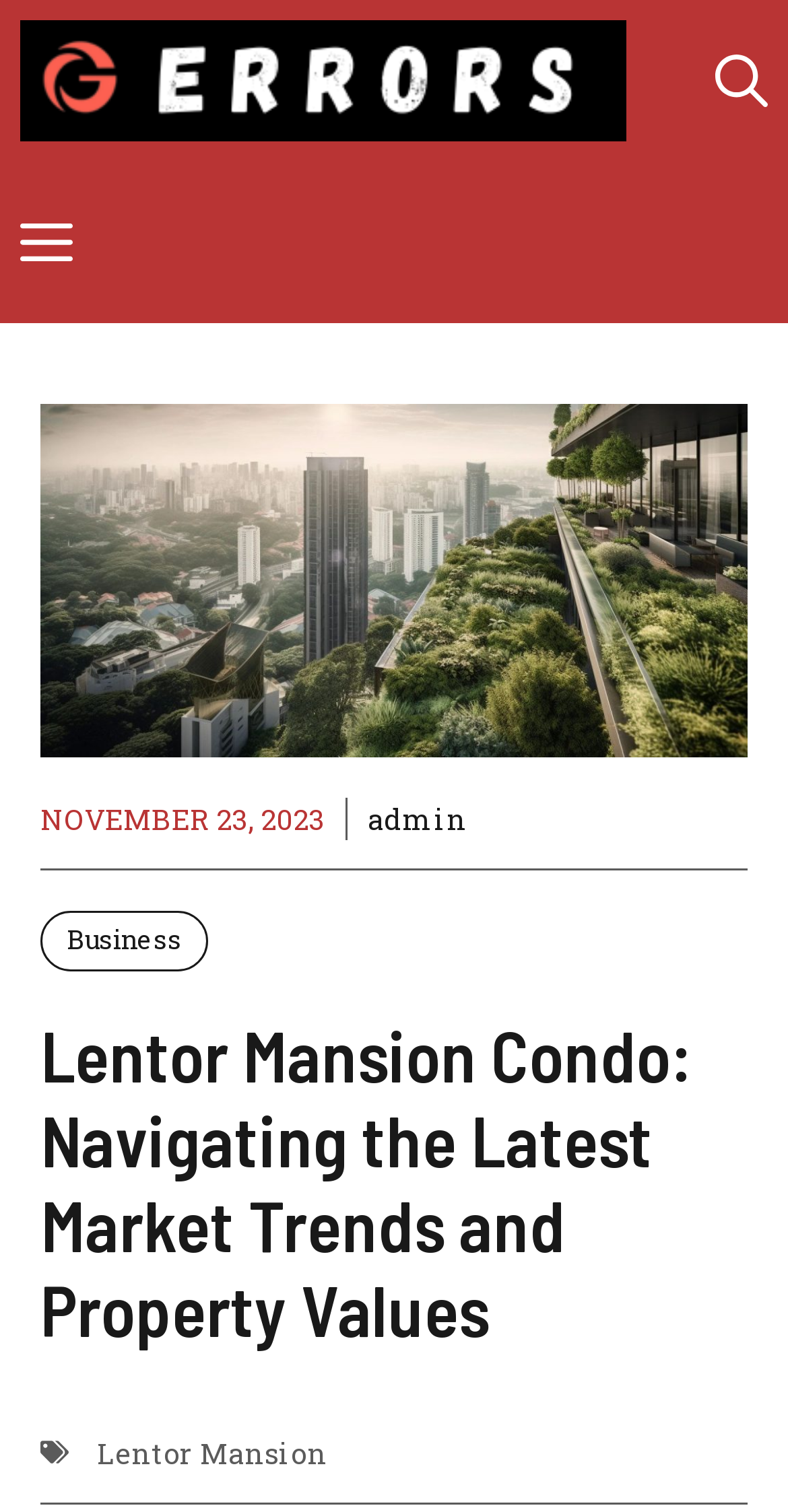What is the name of the condo?
Refer to the screenshot and respond with a concise word or phrase.

Lentor Mansion